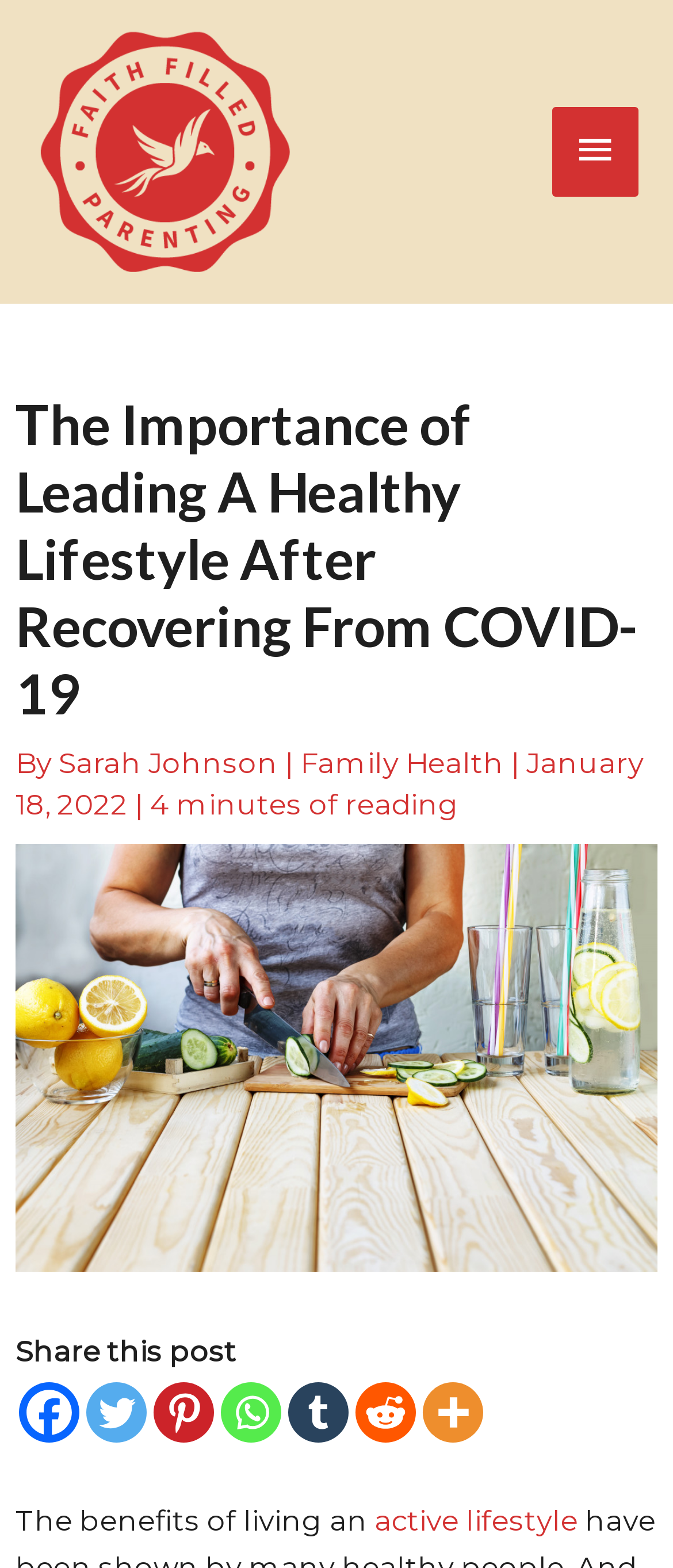How many social media platforms are available for sharing the article?
Based on the screenshot, respond with a single word or phrase.

7